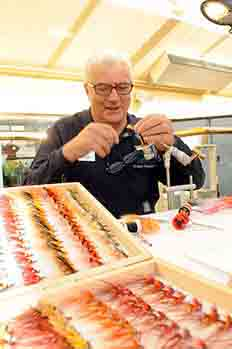What is the event gathering in the image?
From the image, respond with a single word or phrase.

Enthusiasts and experts